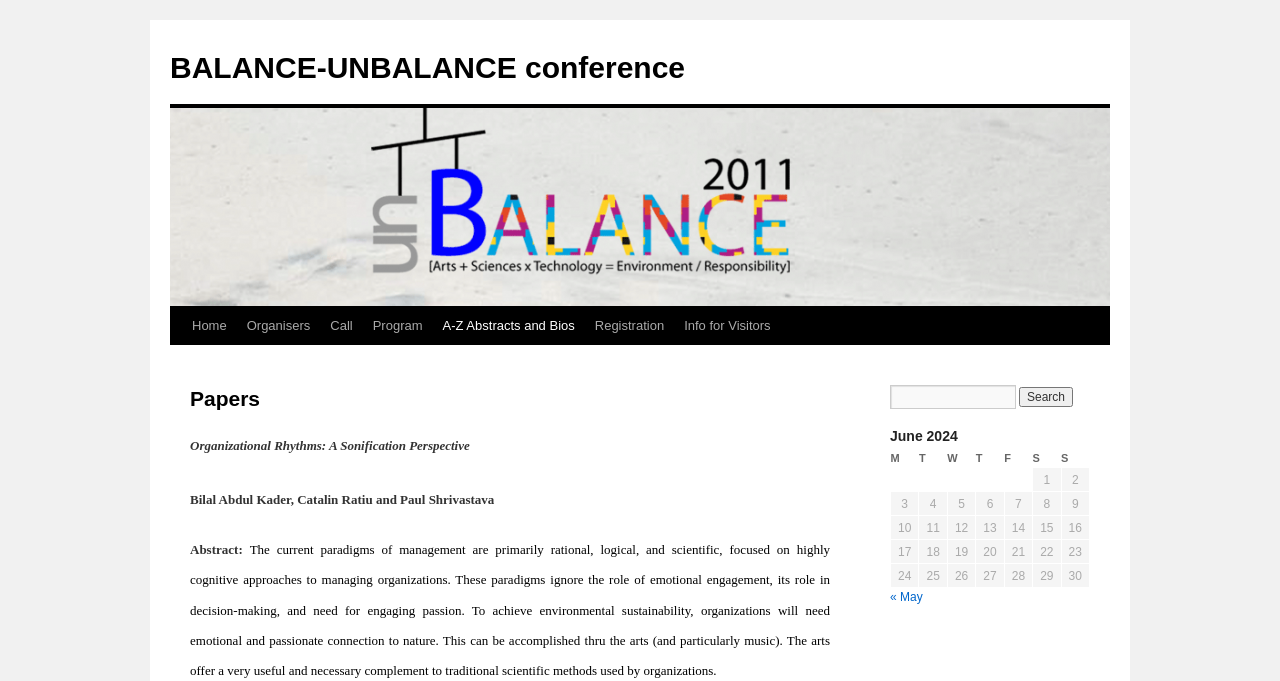What is the name of the conference?
Please provide a comprehensive answer to the question based on the webpage screenshot.

The name of the conference can be found in the link 'BALANCE-UNBALANCE conference' at the top of the webpage, which suggests that the webpage is related to this conference.